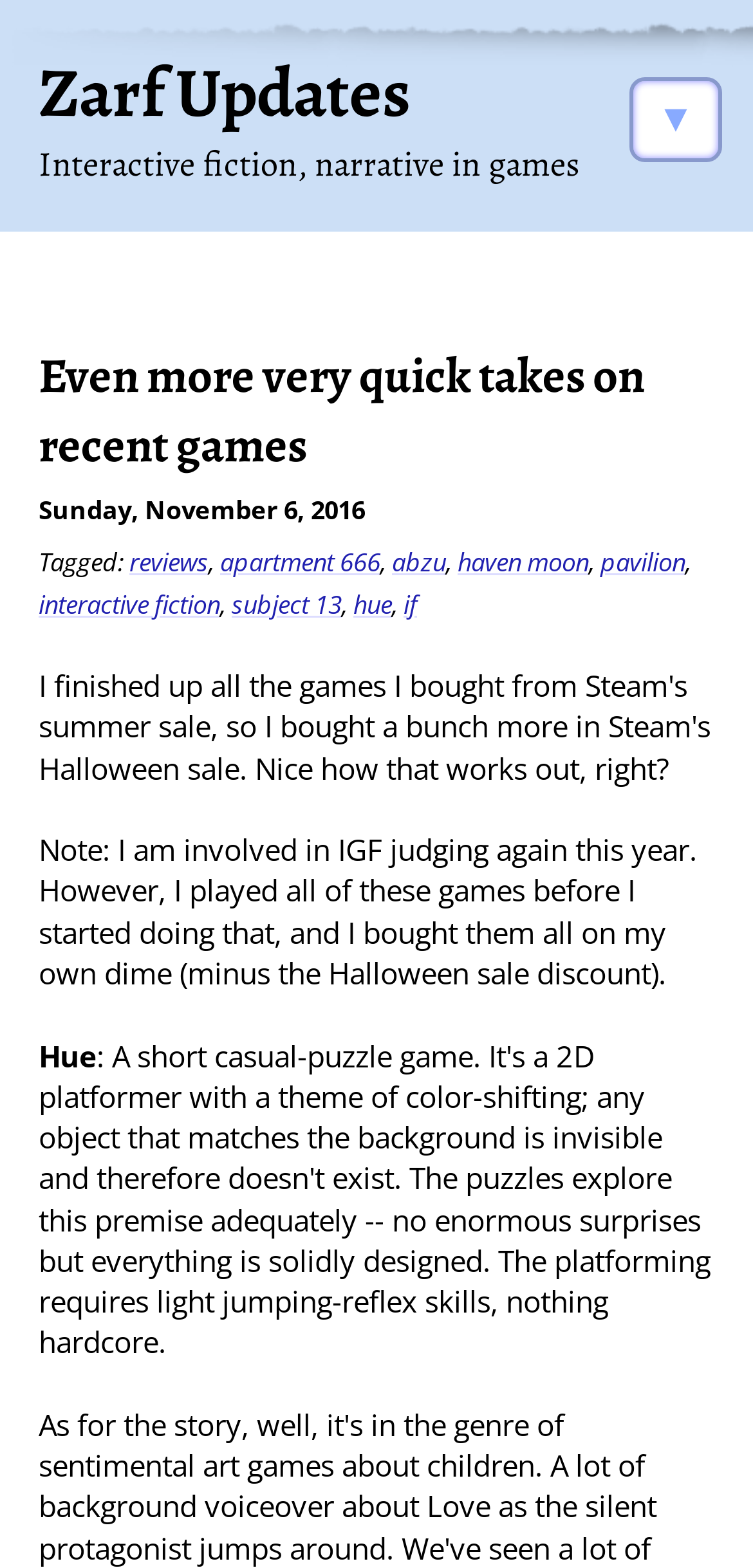Please identify the bounding box coordinates of the clickable area that will fulfill the following instruction: "Read the 'Hue' article". The coordinates should be in the format of four float numbers between 0 and 1, i.e., [left, top, right, bottom].

[0.051, 0.66, 0.128, 0.685]